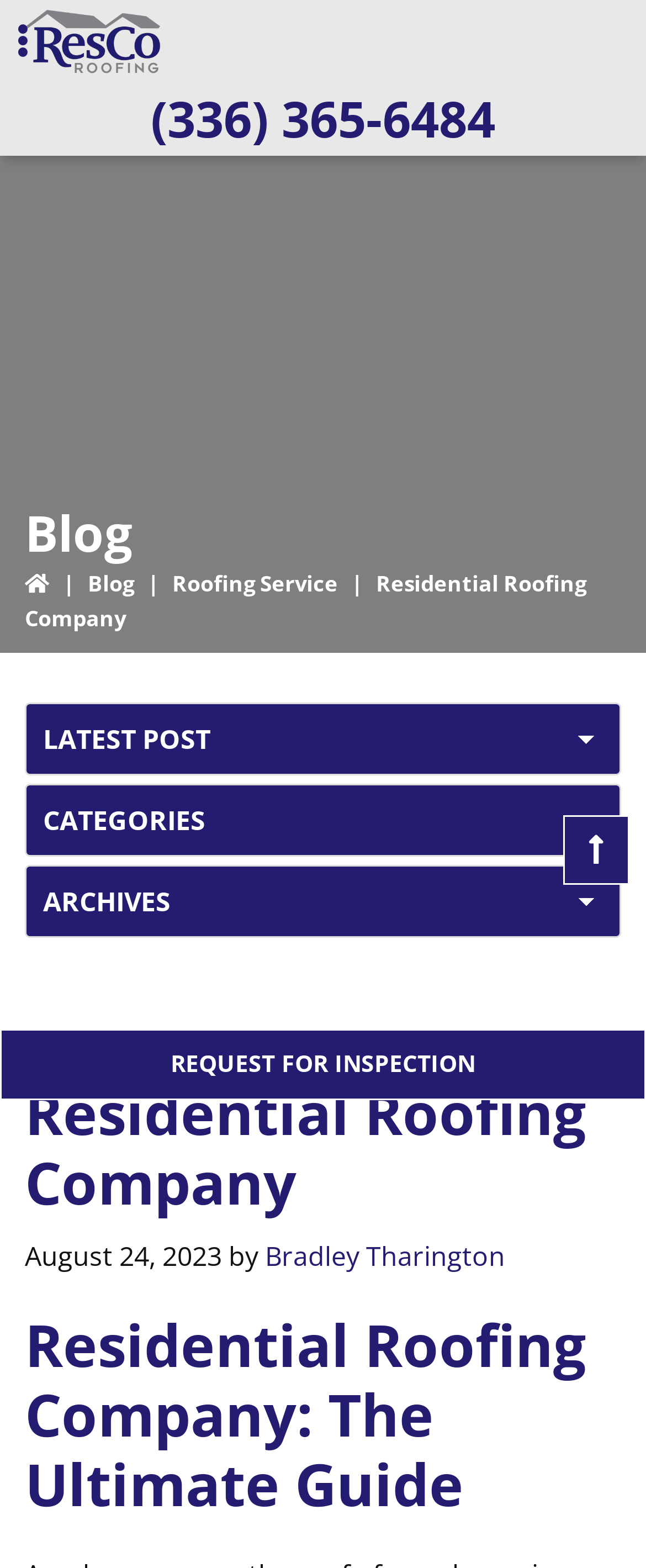Refer to the screenshot and answer the following question in detail:
What is the topic of the article?

I found the topic of the article by looking at the headings on the webpage, where there is a heading with the text 'Residential Roofing Company: The Ultimate Guide'. This suggests that the article is about residential roofing companies.